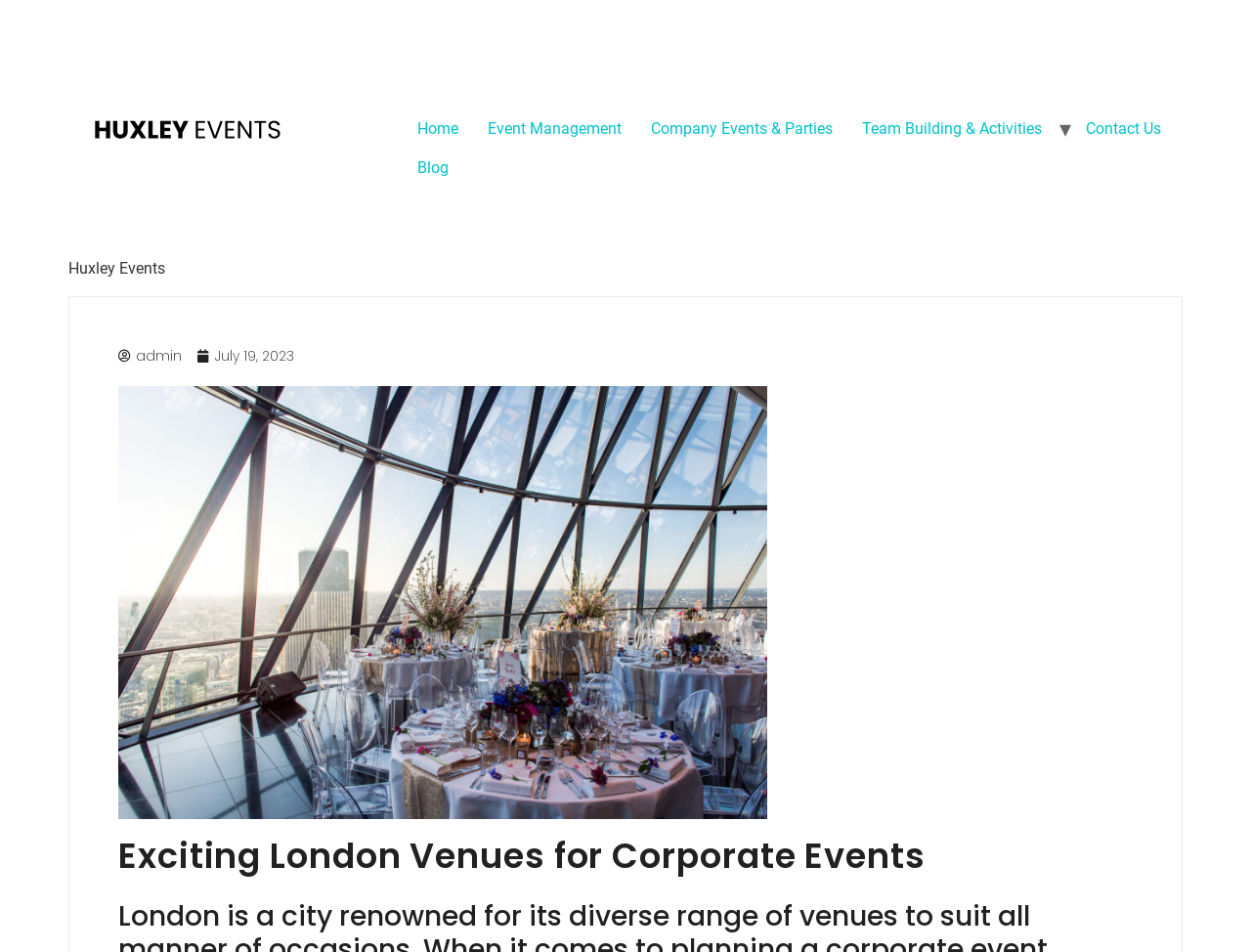Please find the bounding box coordinates of the element that needs to be clicked to perform the following instruction: "explore company events and parties". The bounding box coordinates should be four float numbers between 0 and 1, represented as [left, top, right, bottom].

[0.509, 0.114, 0.677, 0.156]